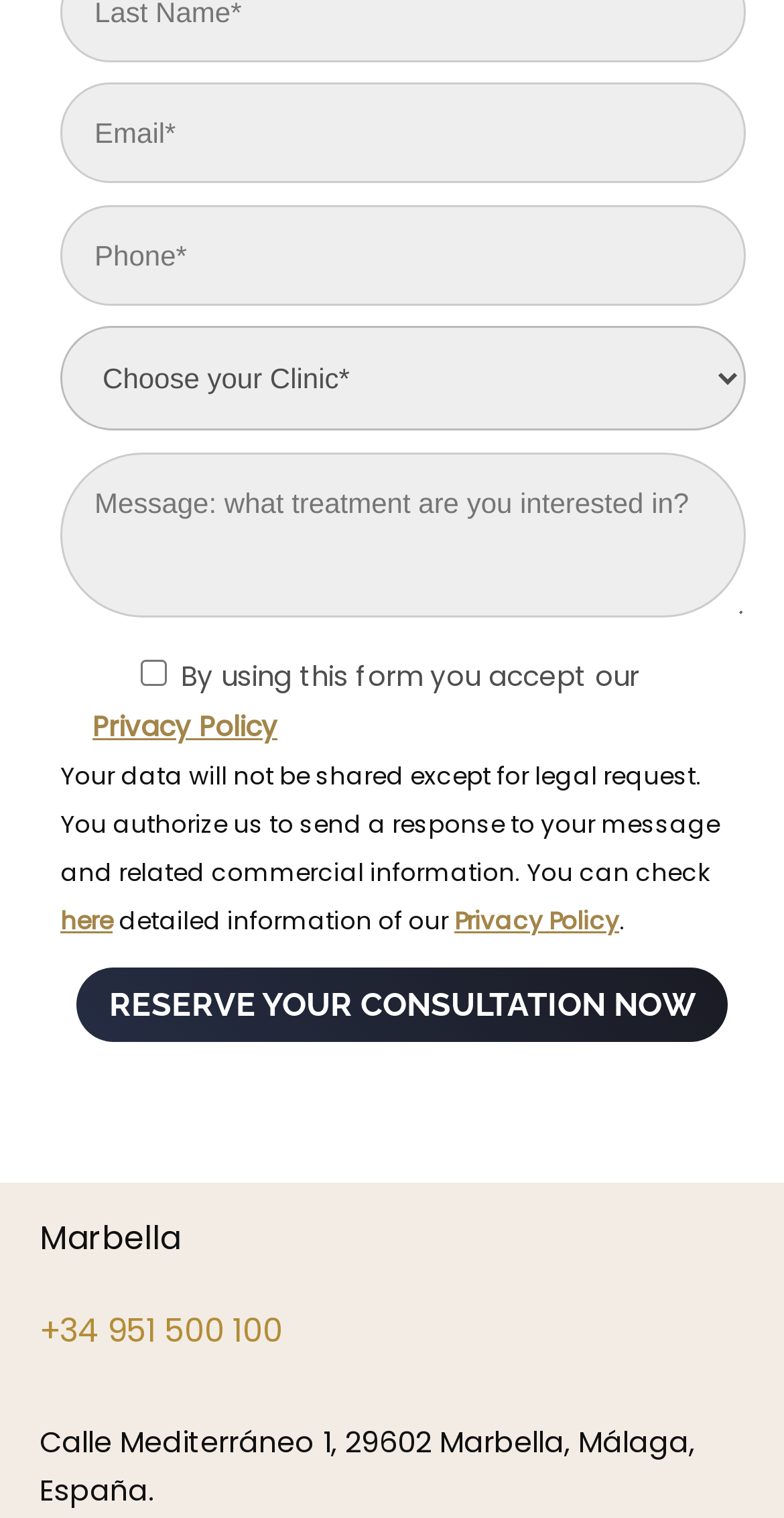Please answer the following question using a single word or phrase: 
What is the button at the bottom of the form for?

Reserve consultation